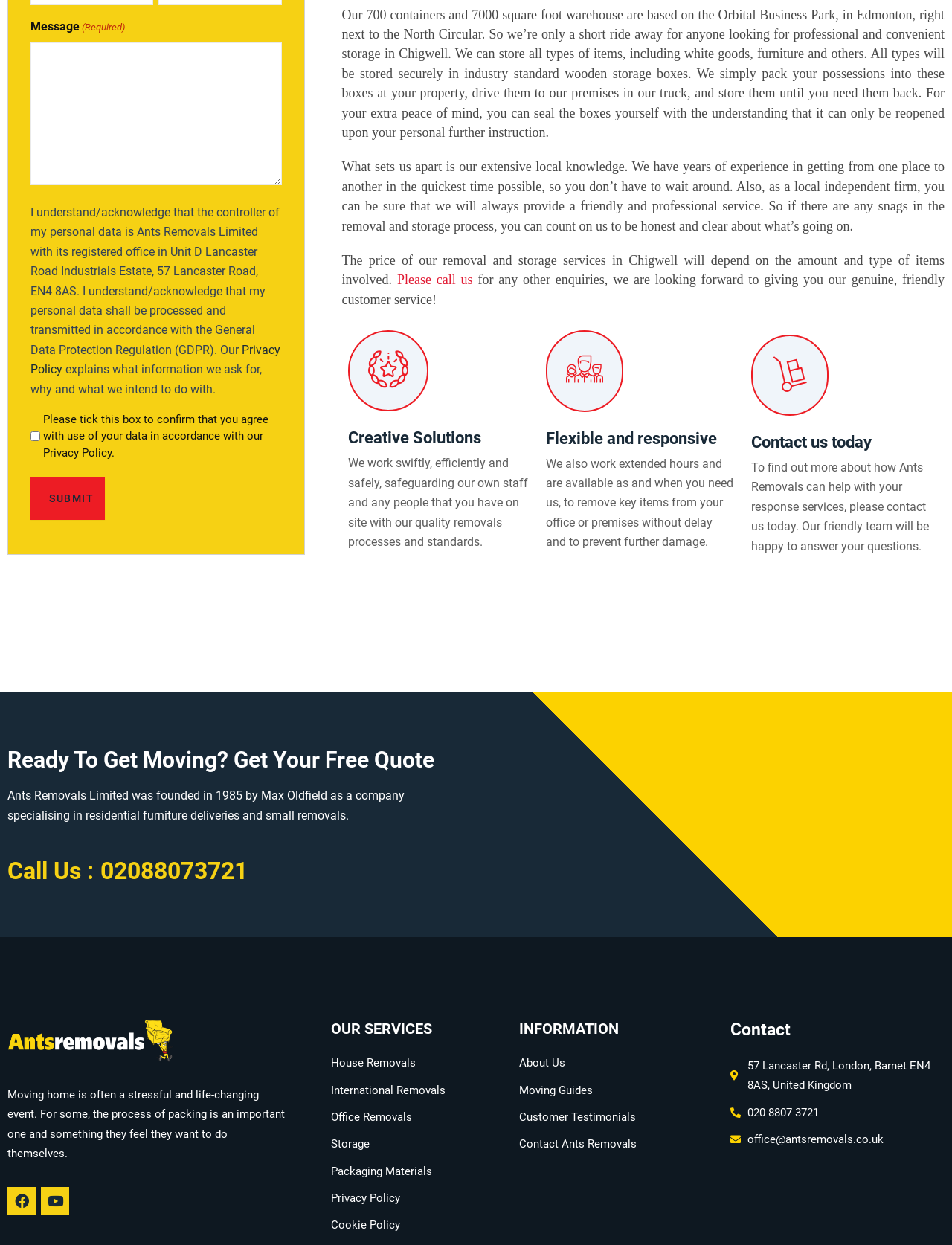Using the provided element description "Moving Guides", determine the bounding box coordinates of the UI element.

[0.545, 0.868, 0.752, 0.883]